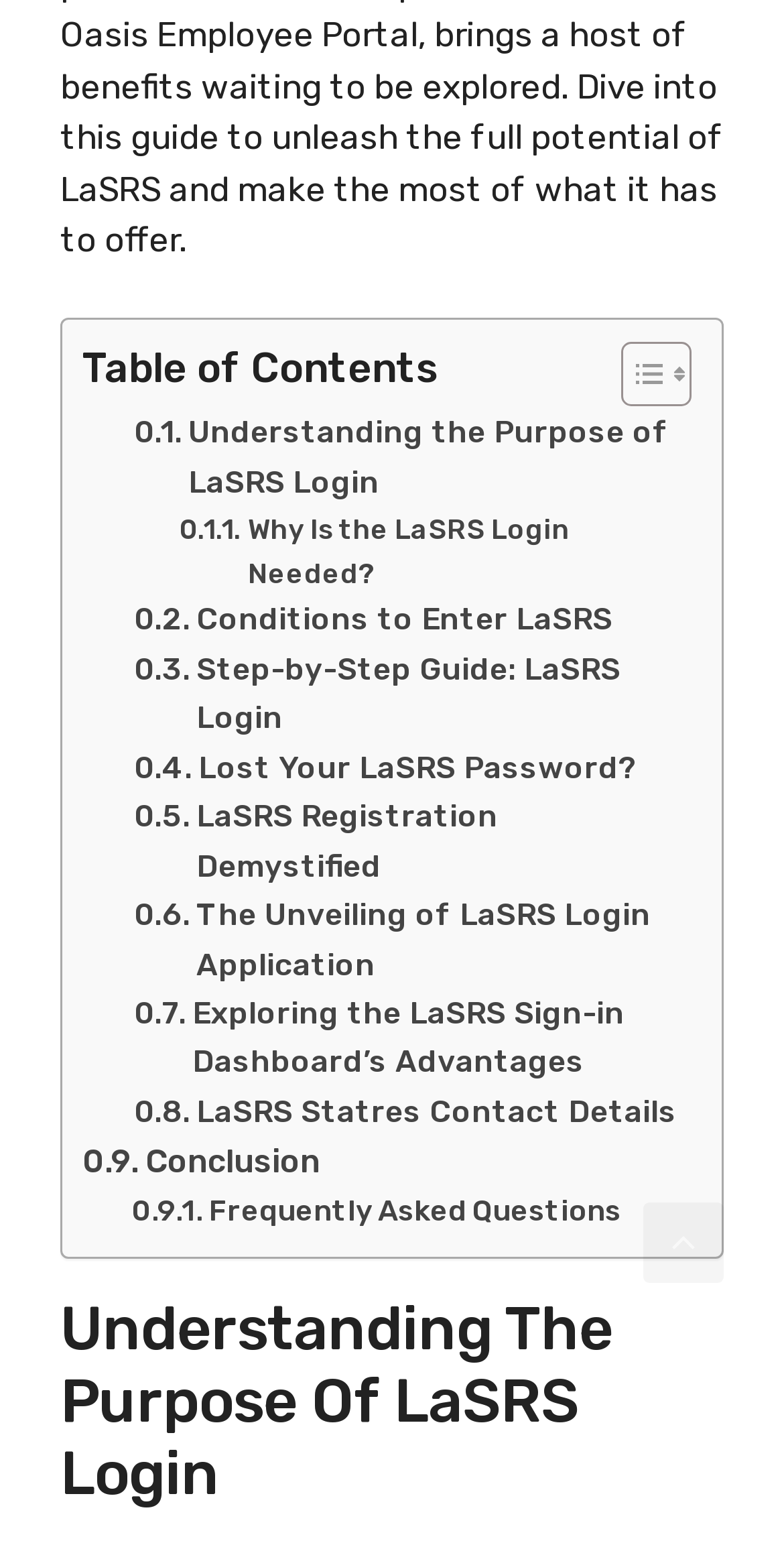Is there a 'Scroll back to top' link on the webpage?
Based on the image content, provide your answer in one word or a short phrase.

Yes